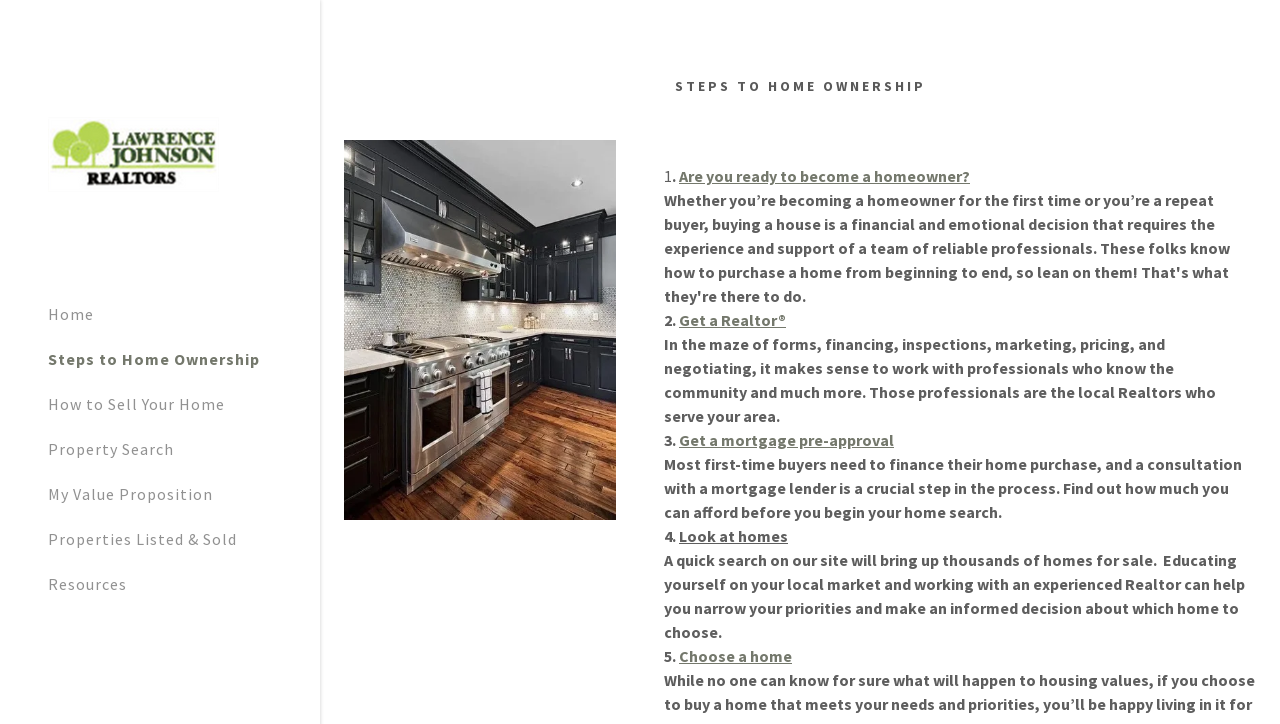Determine the bounding box coordinates of the clickable element necessary to fulfill the instruction: "Click on the link to choose a home". Provide the coordinates as four float numbers within the 0 to 1 range, i.e., [left, top, right, bottom].

[0.53, 0.892, 0.619, 0.92]